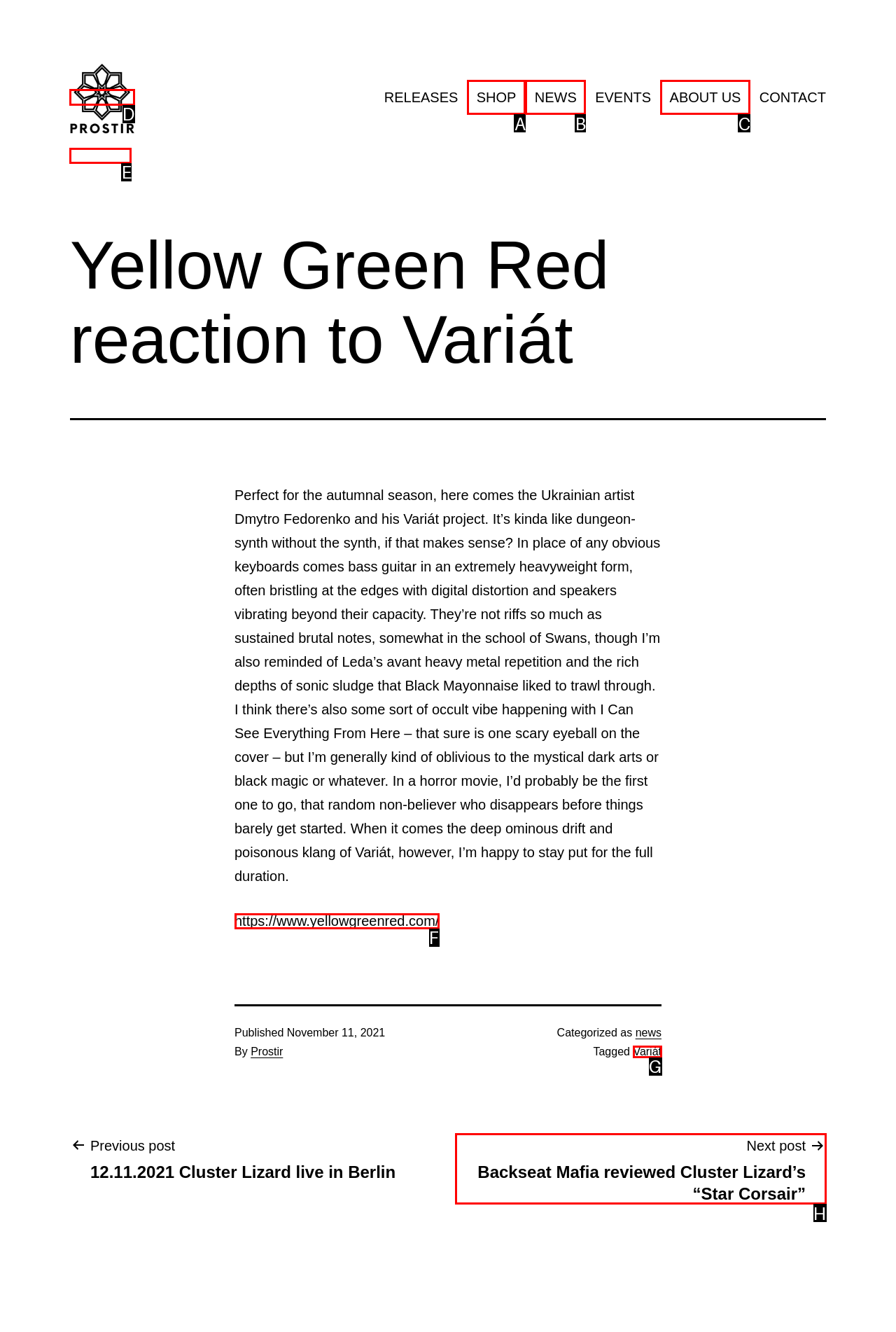Determine which option should be clicked to carry out this task: Click on the PROSTIR link at the top
State the letter of the correct choice from the provided options.

D